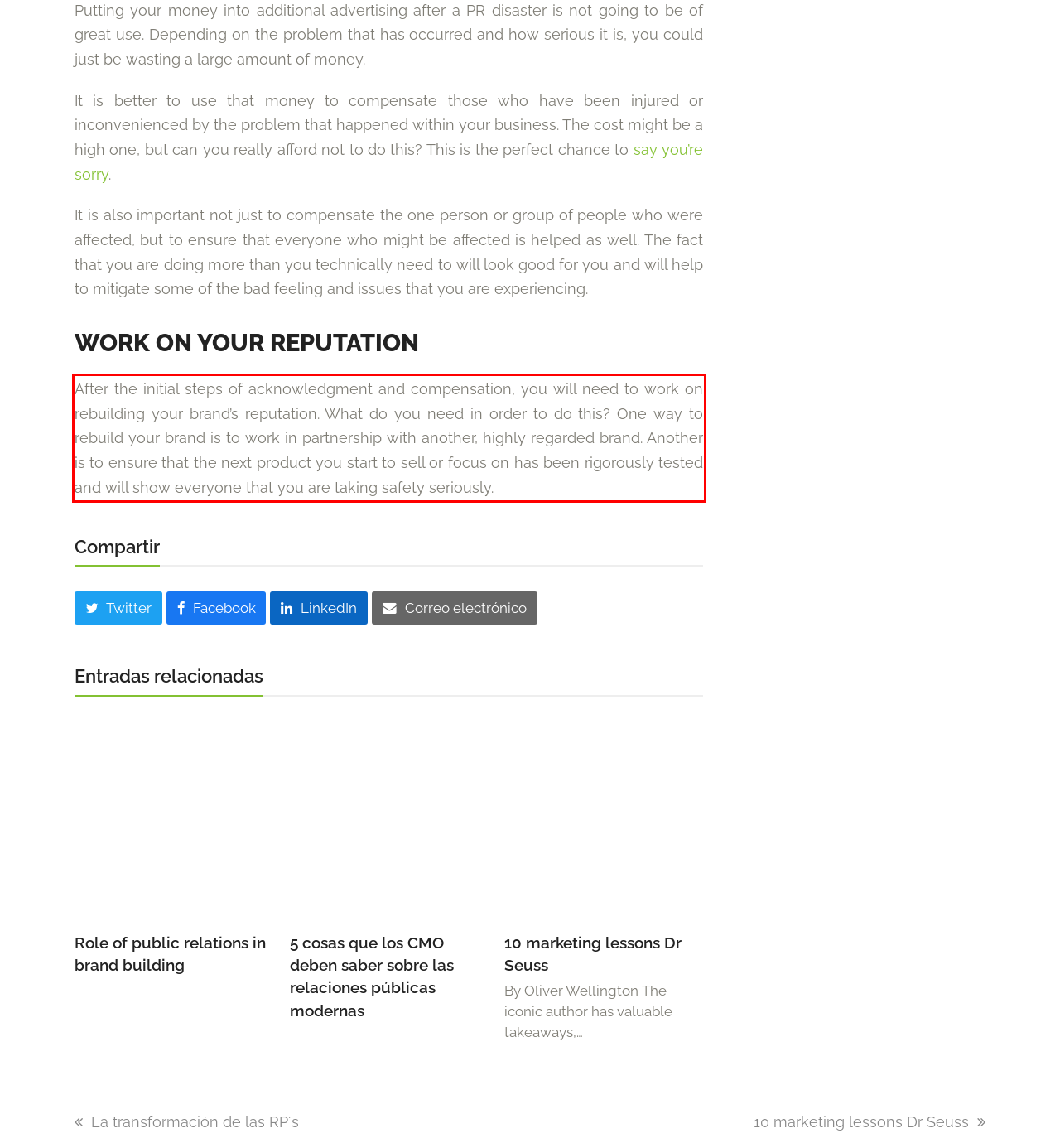You have a screenshot with a red rectangle around a UI element. Recognize and extract the text within this red bounding box using OCR.

After the initial steps of acknowledgment and compensation, you will need to work on rebuilding your brand’s reputation. What do you need in order to do this? One way to rebuild your brand is to work in partnership with another, highly regarded brand. Another is to ensure that the next product you start to sell or focus on has been rigorously tested and will show everyone that you are taking safety seriously.